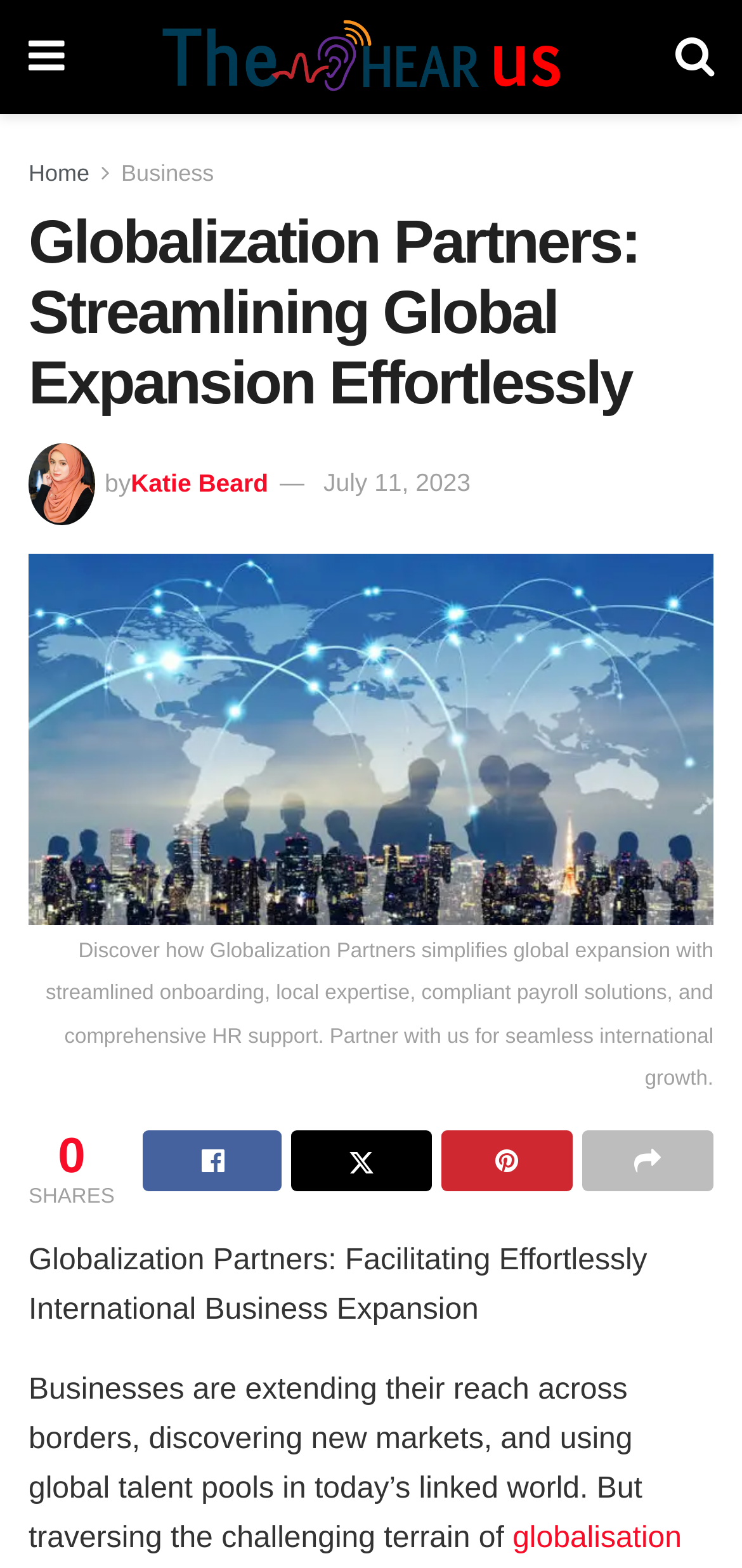Please determine the bounding box of the UI element that matches this description: Share on Facebook. The coordinates should be given as (top-left x, top-left y, bottom-right x, bottom-right y), with all values between 0 and 1.

[0.193, 0.71, 0.381, 0.749]